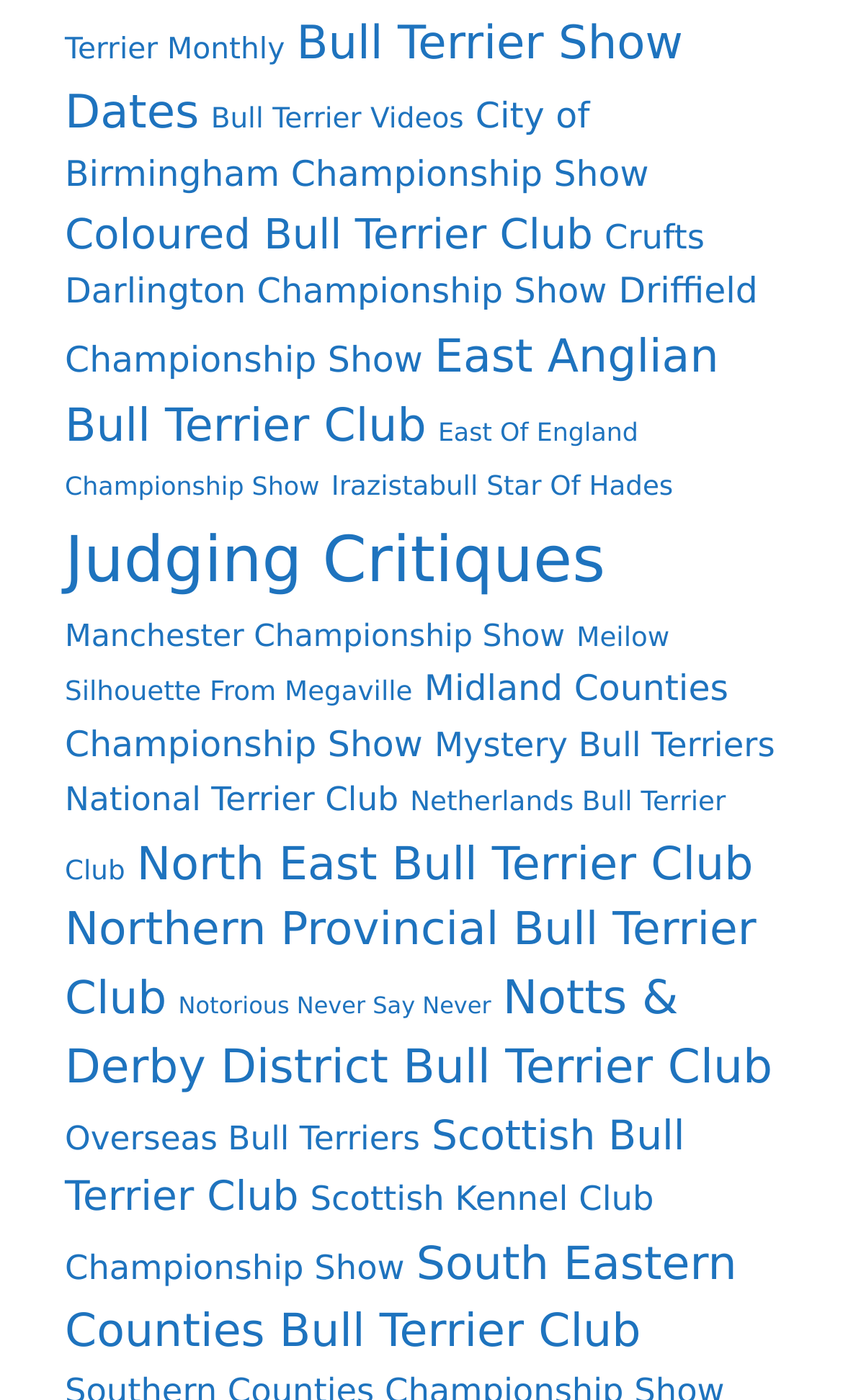Locate the UI element described as follows: "Bull Terrier Videos". Return the bounding box coordinates as four float numbers between 0 and 1 in the order [left, top, right, bottom].

[0.25, 0.074, 0.55, 0.097]